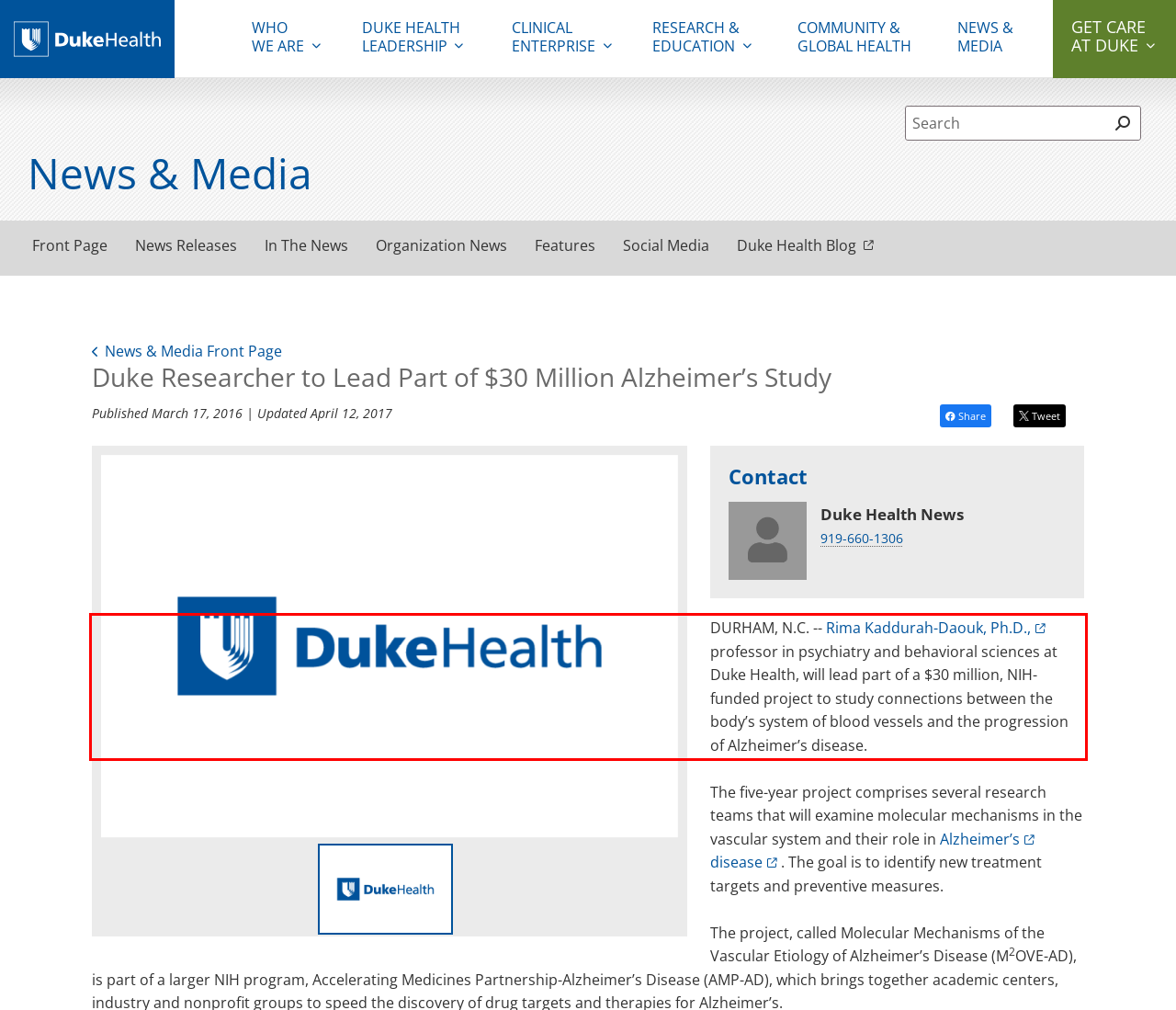The screenshot you have been given contains a UI element surrounded by a red rectangle. Use OCR to read and extract the text inside this red rectangle.

DURHAM, N.C. -- Rima Kaddurah-Daouk, Ph.D., professor in psychiatry and behavioral sciences at Duke Health, will lead part of a $30 million, NIH-funded project to study connections between the body’s system of blood vessels and the progression of Alzheimer’s disease.